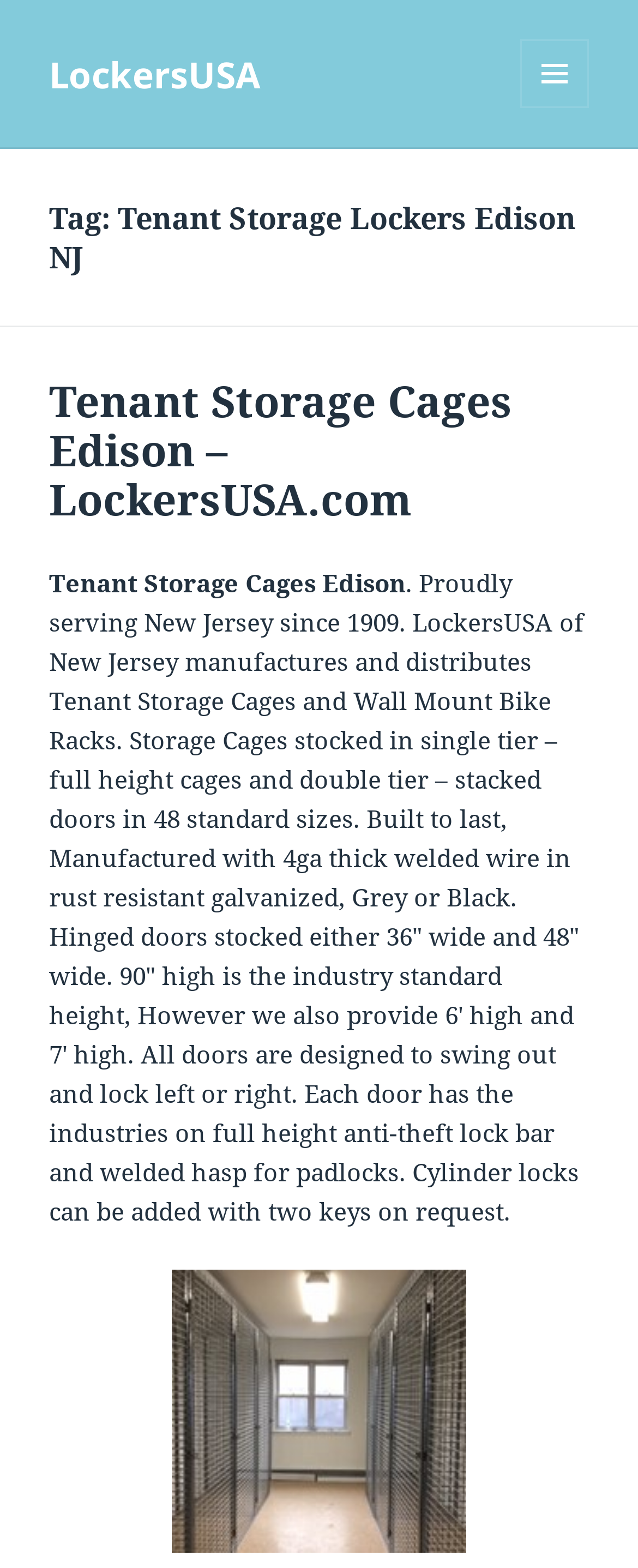From the webpage screenshot, predict the bounding box coordinates (top-left x, top-left y, bottom-right x, bottom-right y) for the UI element described here: Menu and widgets

[0.815, 0.025, 0.923, 0.069]